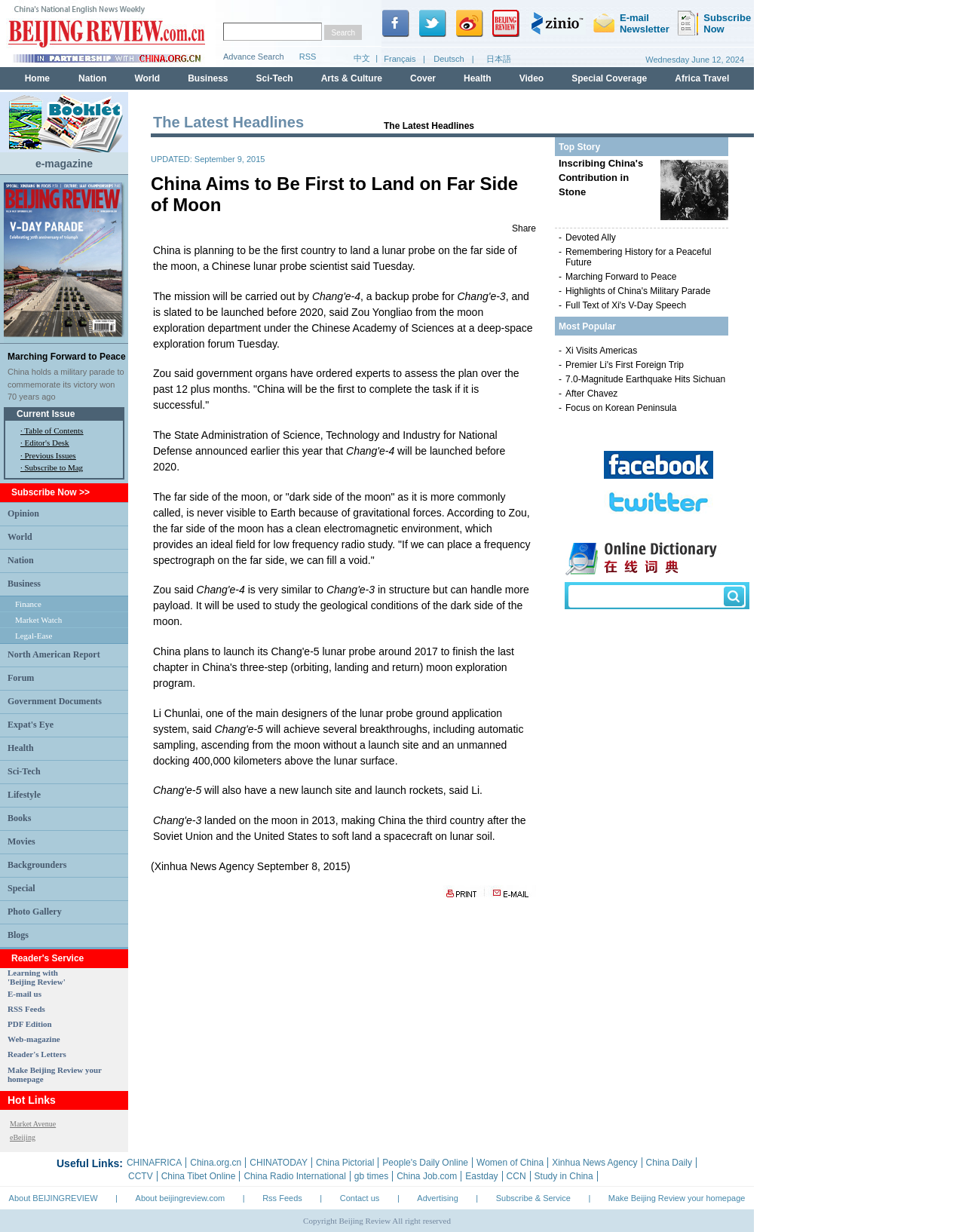Please identify the bounding box coordinates of the region to click in order to complete the task: "Read Marching Forward to Peace". The coordinates must be four float numbers between 0 and 1, specified as [left, top, right, bottom].

[0.008, 0.285, 0.13, 0.294]